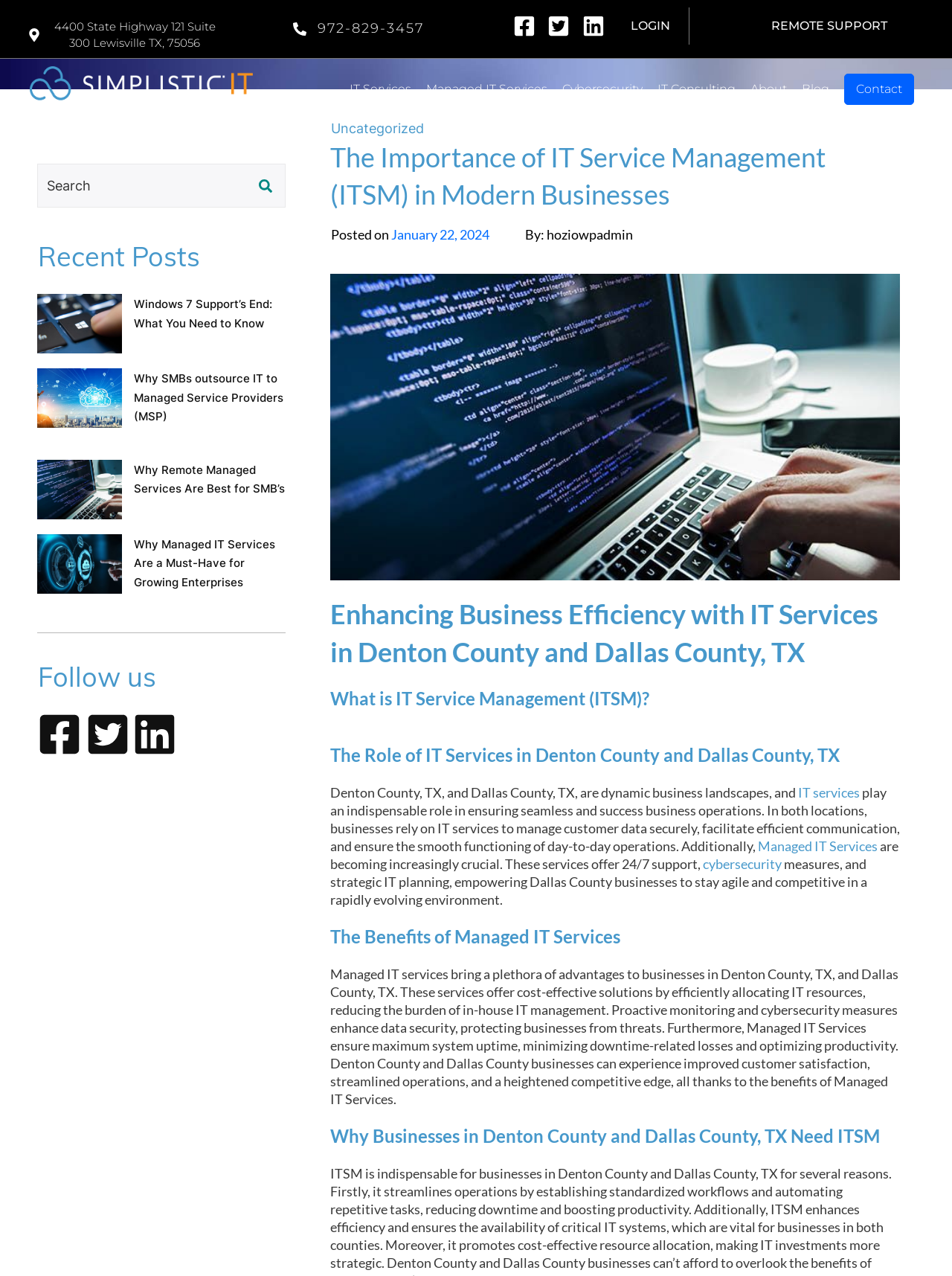Answer the question with a brief word or phrase:
What is the role of IT Services in Denton County and Dallas County, TX?

To ensure seamless and successful business operations